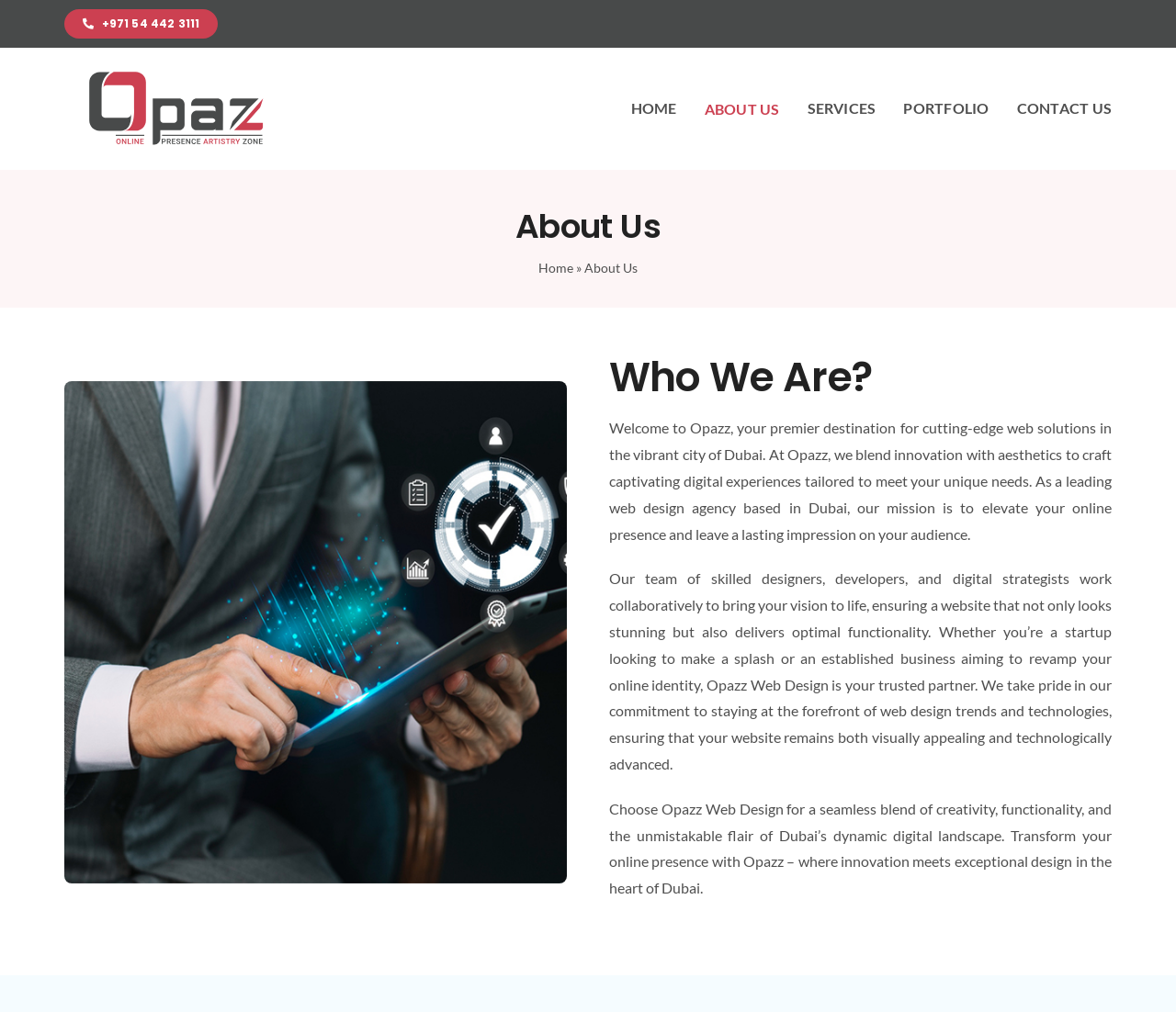Determine the bounding box coordinates of the region that needs to be clicked to achieve the task: "Call the company".

[0.055, 0.009, 0.185, 0.038]